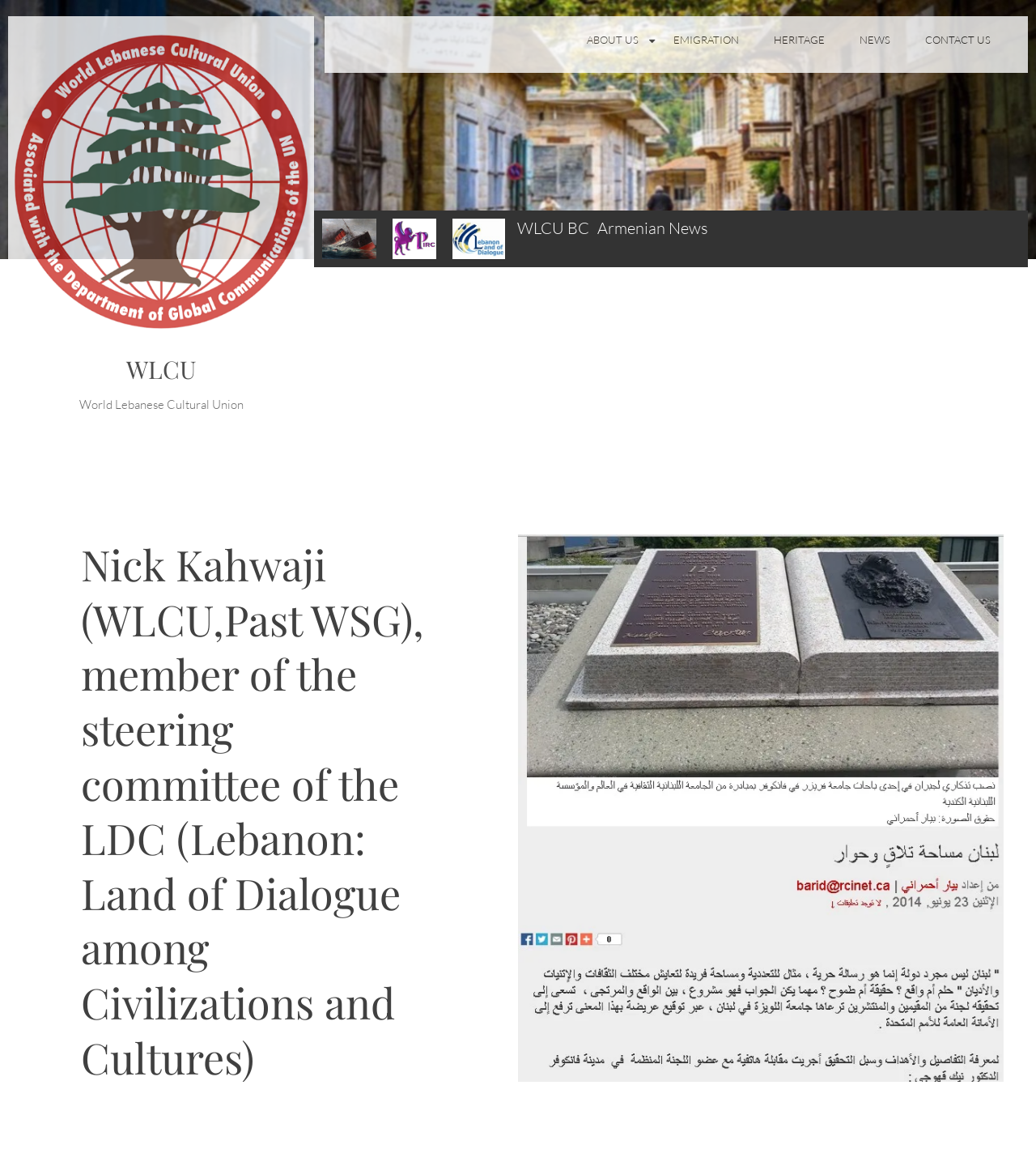Please locate the bounding box coordinates of the element that should be clicked to achieve the given instruction: "Read the news from July 10, 2014".

[0.078, 0.389, 0.157, 0.404]